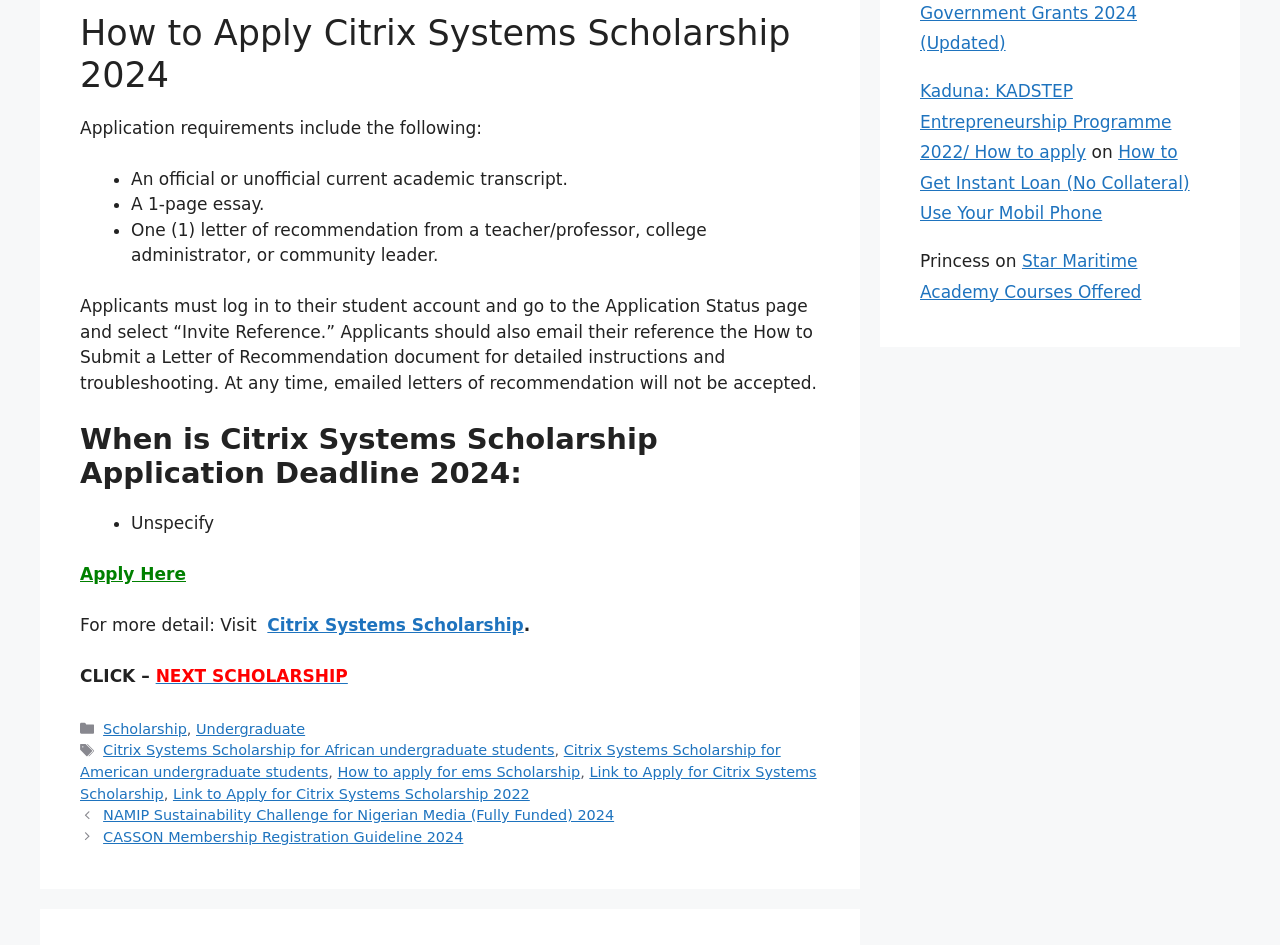Identify the bounding box coordinates of the HTML element based on this description: "NEXT SCHOLARSHIP".

[0.122, 0.705, 0.272, 0.726]